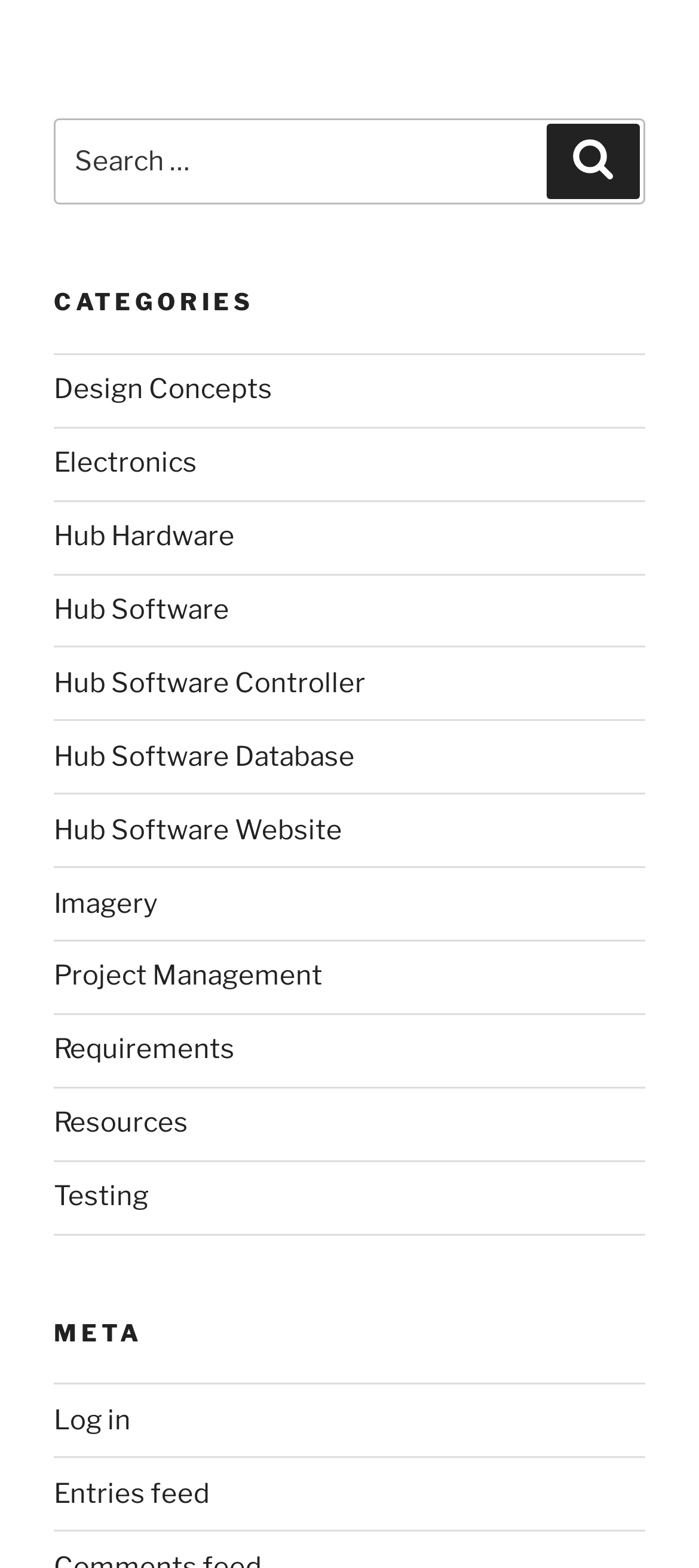Answer the question below using just one word or a short phrase: 
What is the last category listed?

Testing